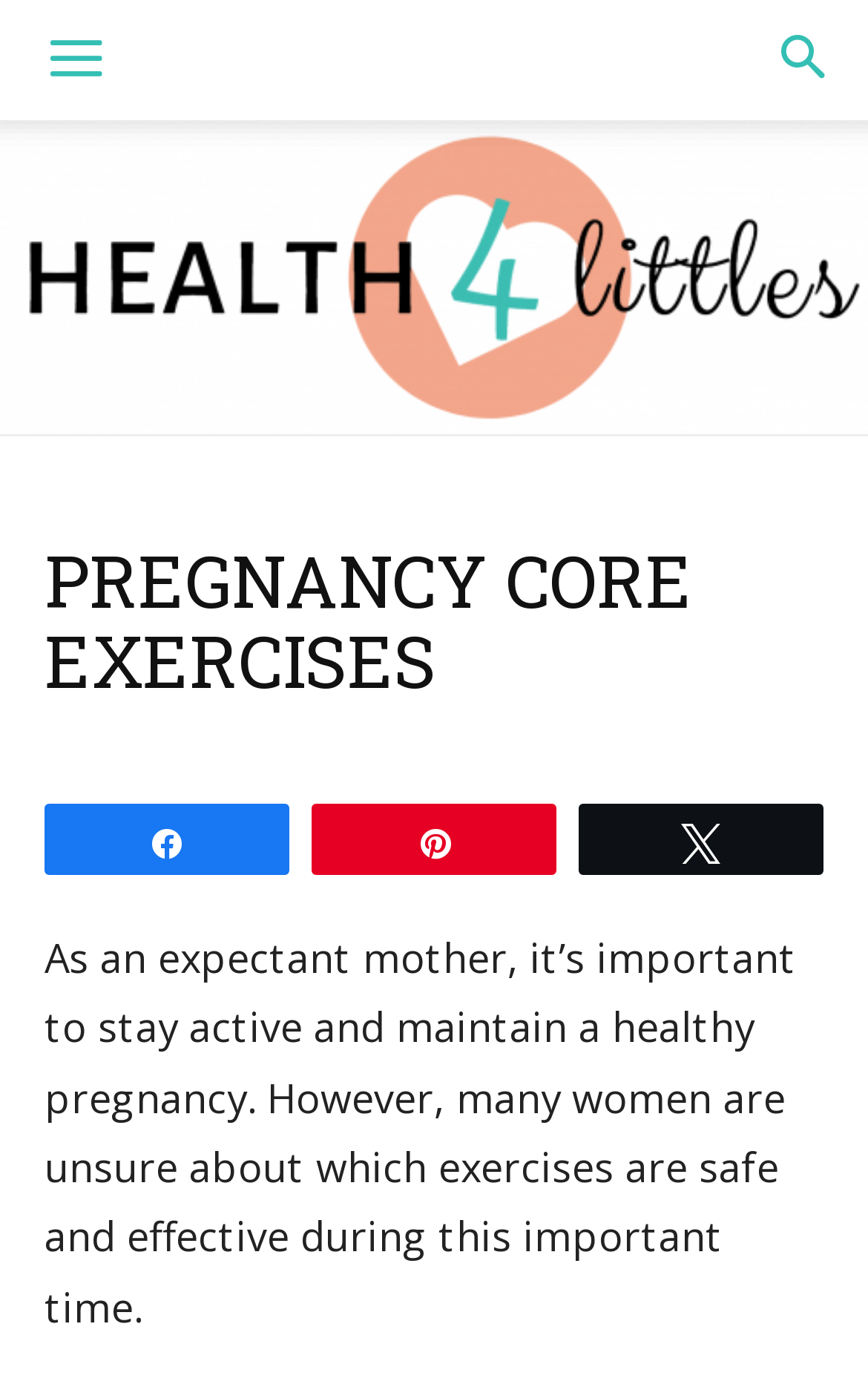What is the main concern of pregnant women addressed on the webpage?
Provide a concise answer using a single word or phrase based on the image.

Exercise safety